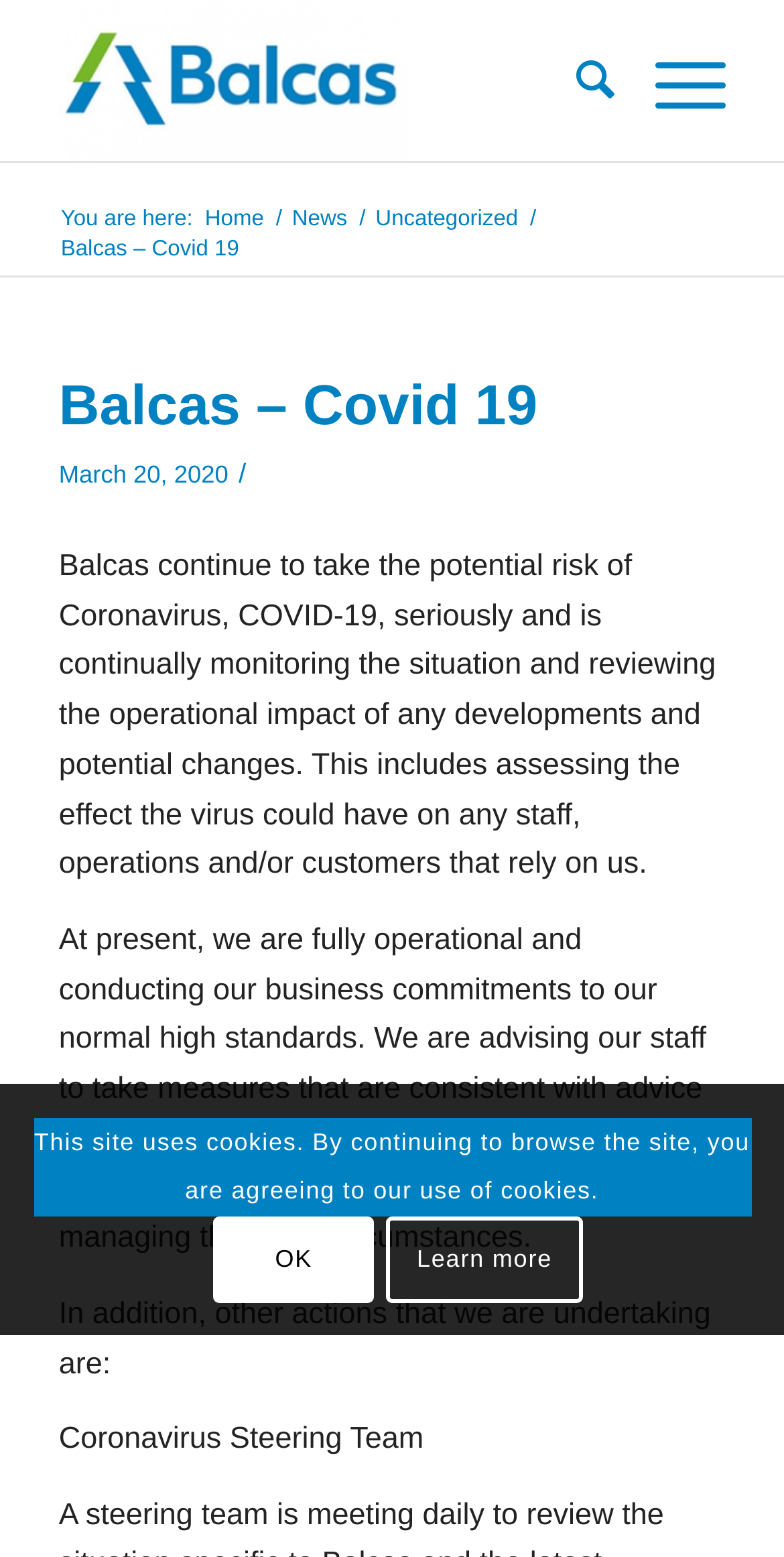Provide a brief response to the question below using a single word or phrase: 
When was the webpage last updated?

March 20, 2020